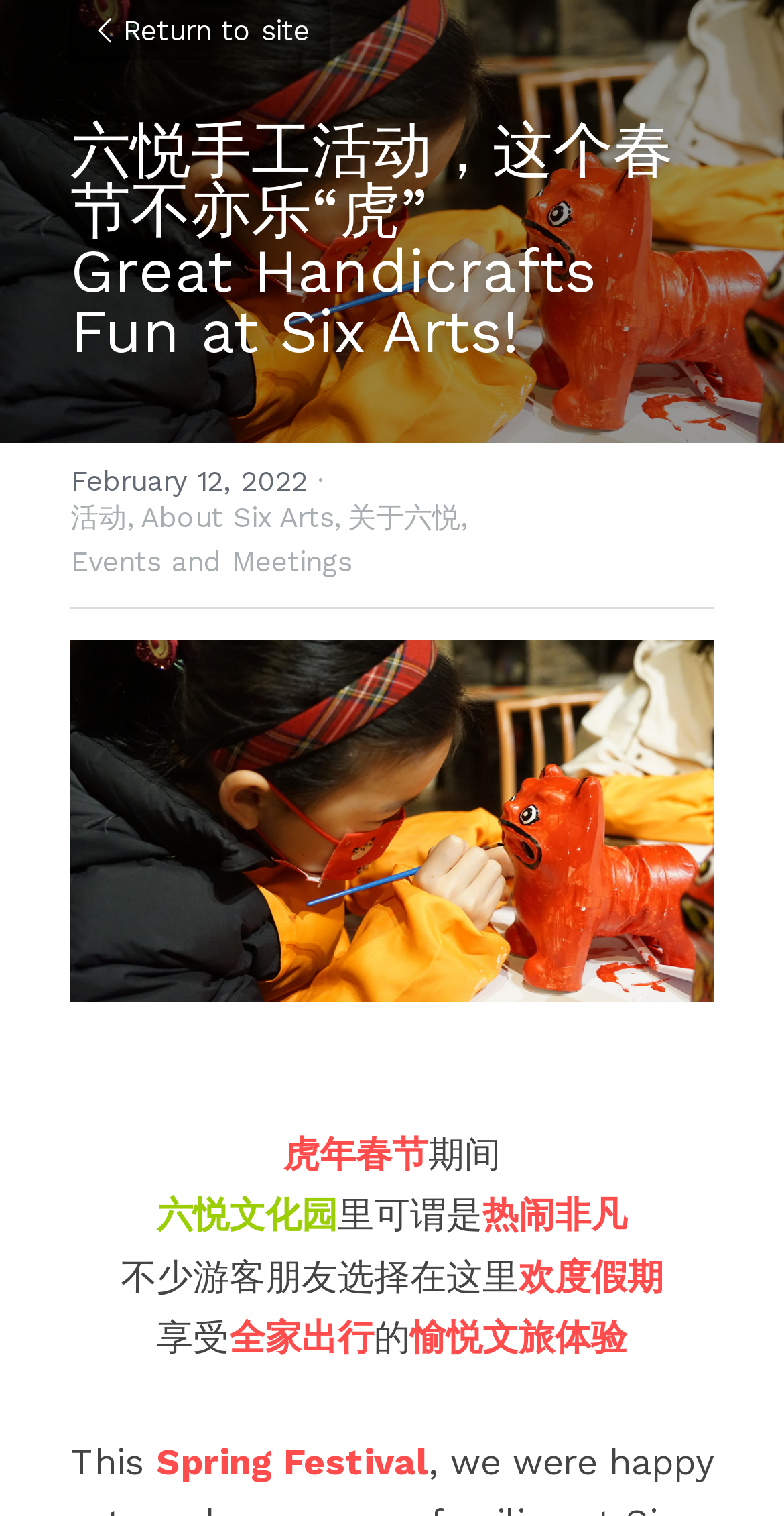Provide a short answer to the following question with just one word or phrase: What is the activity mentioned in the webpage?

Handicrafts